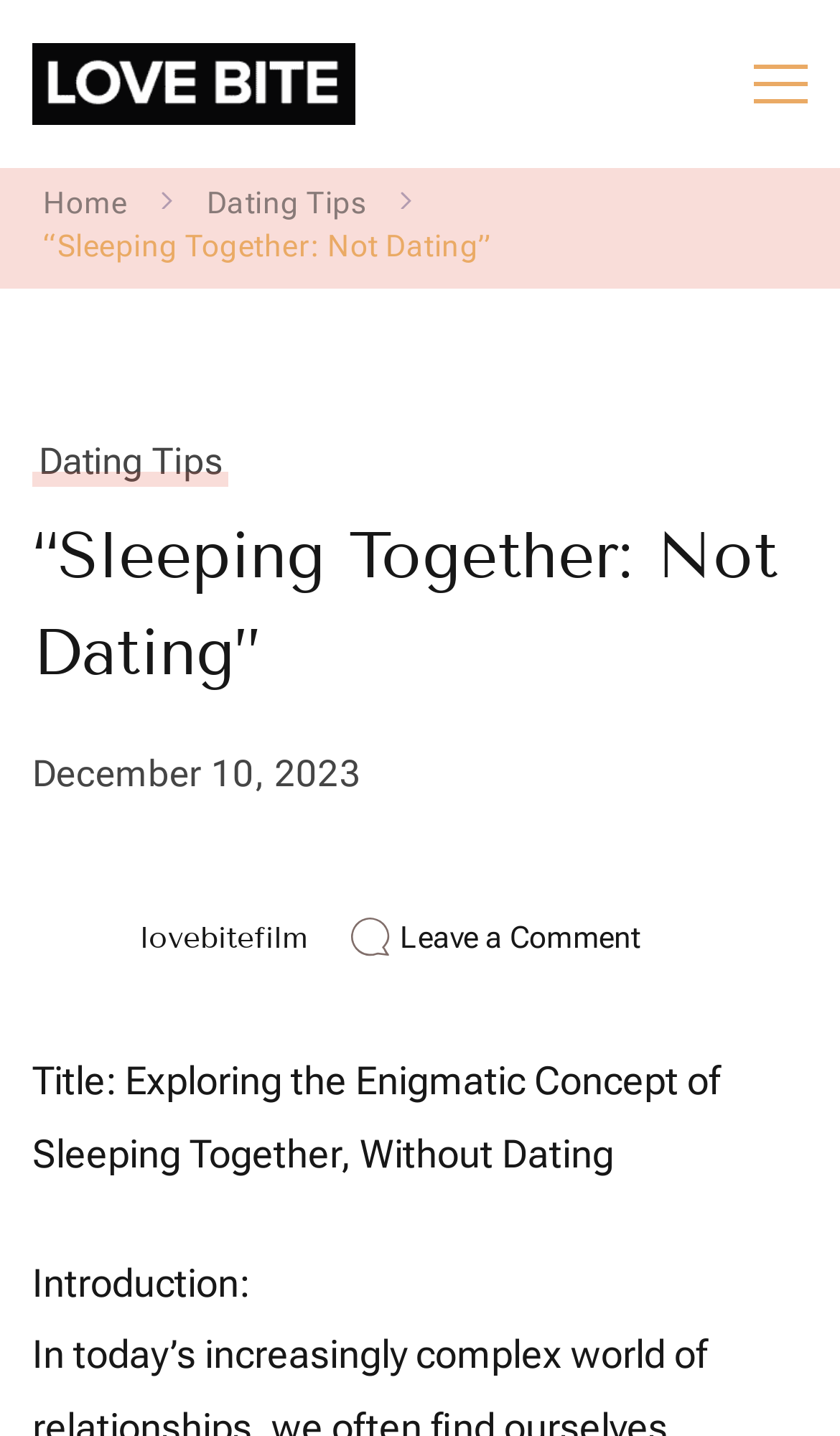Show the bounding box coordinates for the element that needs to be clicked to execute the following instruction: "Click on the 'Home' link". Provide the coordinates in the form of four float numbers between 0 and 1, i.e., [left, top, right, bottom].

[0.051, 0.128, 0.151, 0.155]